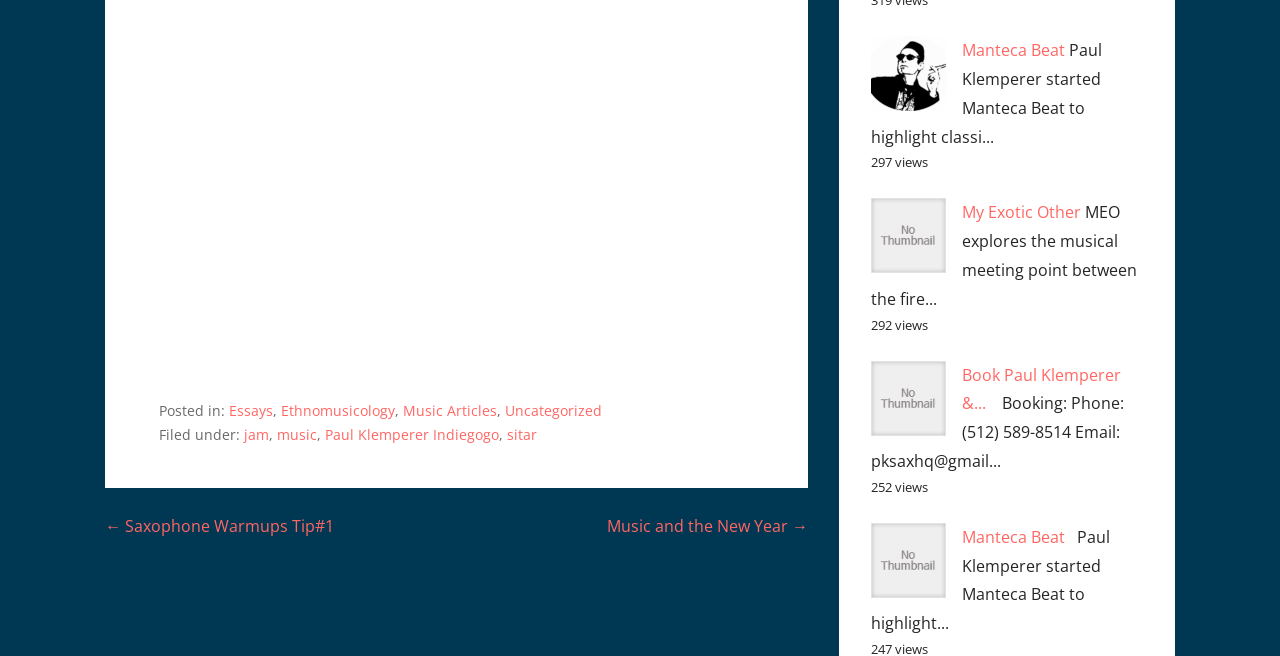Please find the bounding box coordinates of the clickable region needed to complete the following instruction: "Click on the 'Manteca Beat' link". The bounding box coordinates must consist of four float numbers between 0 and 1, i.e., [left, top, right, bottom].

[0.751, 0.06, 0.832, 0.093]